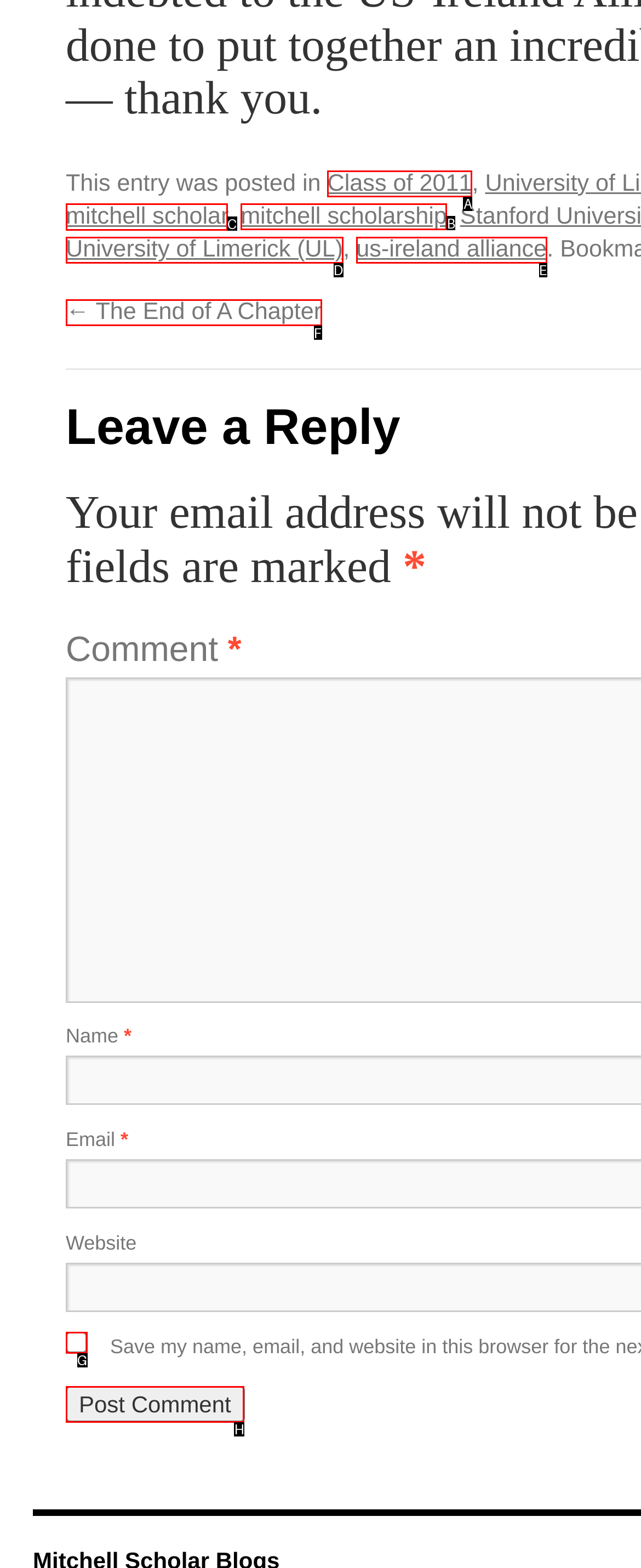Point out the option that needs to be clicked to fulfill the following instruction: Click the 'mitchell scholar' link
Answer with the letter of the appropriate choice from the listed options.

C